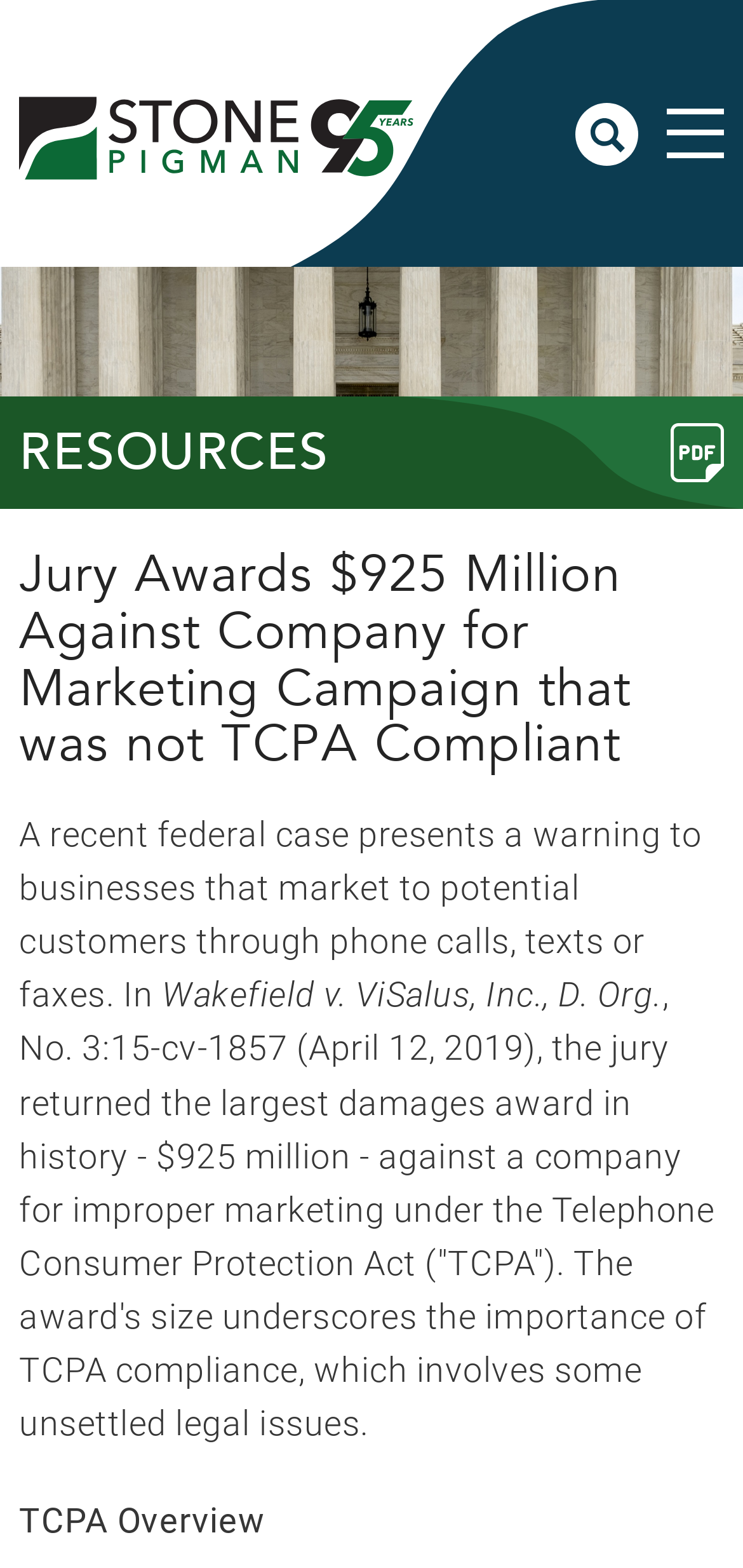What is the purpose of the 'Print PDF' button?
Using the image as a reference, give a one-word or short phrase answer.

To print the article as a PDF